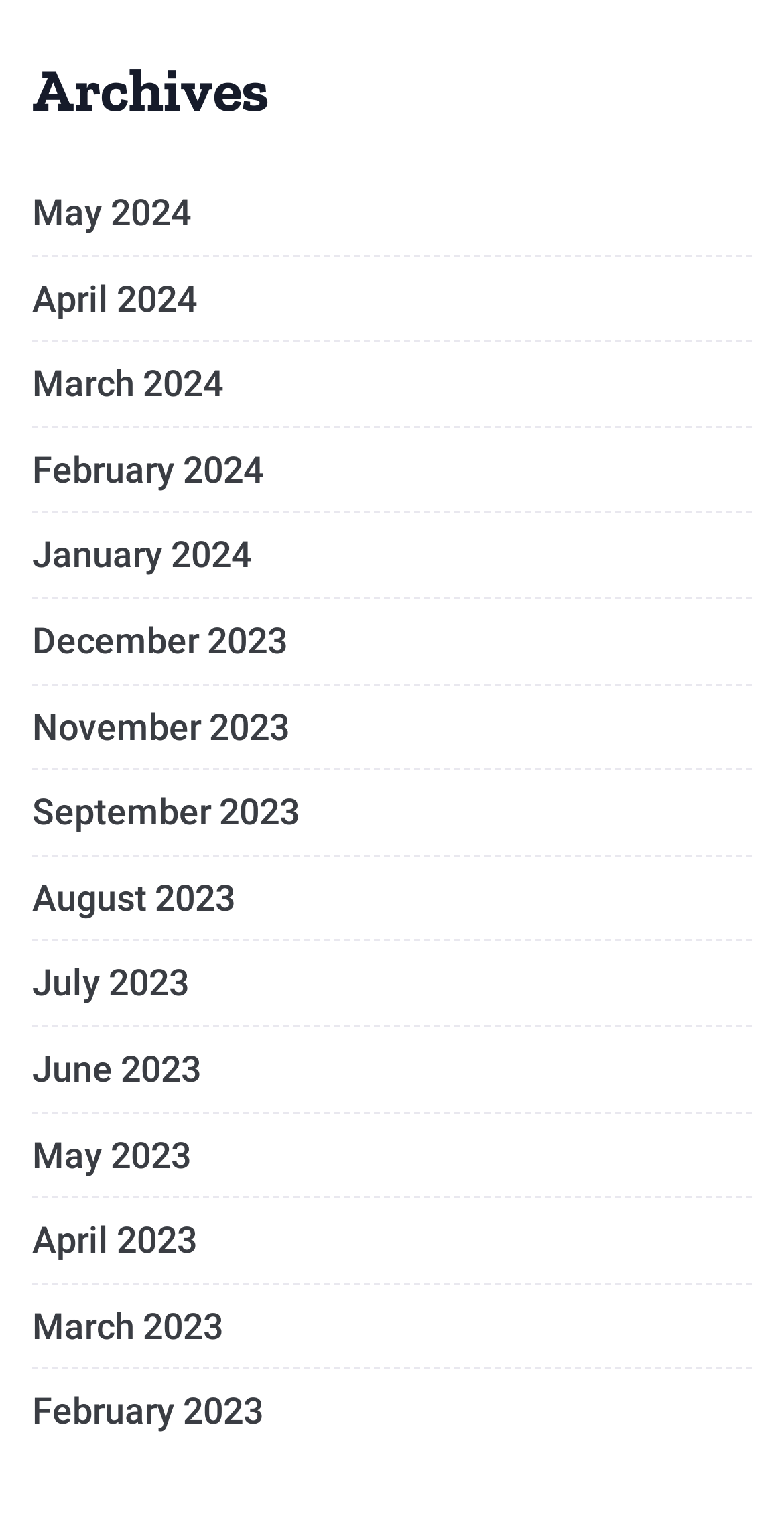Provide the bounding box coordinates of the area you need to click to execute the following instruction: "browse March 2024 archives".

[0.041, 0.239, 0.285, 0.268]